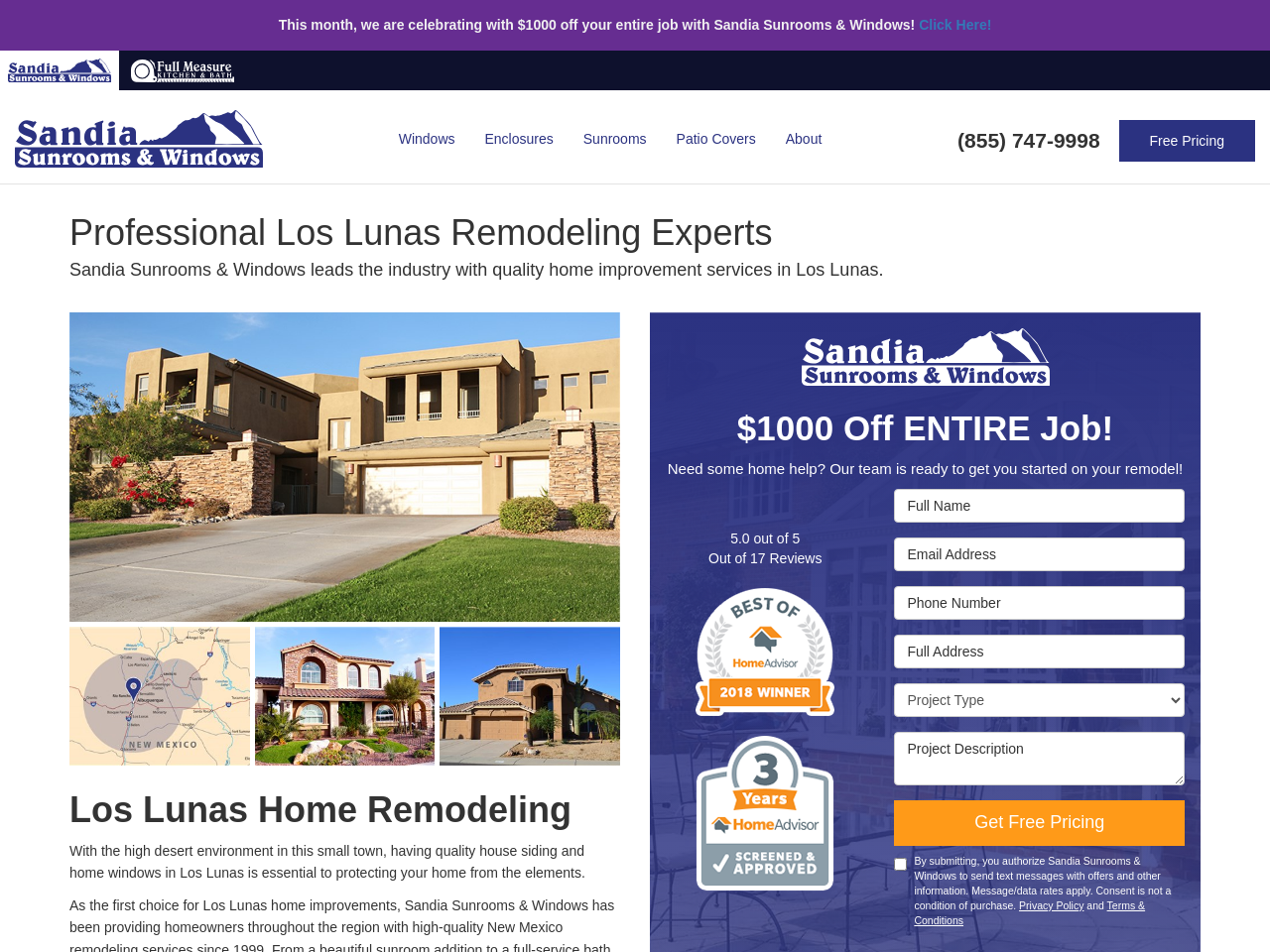Please locate the clickable area by providing the bounding box coordinates to follow this instruction: "Click the 'Get Free Pricing' button".

[0.704, 0.84, 0.933, 0.888]